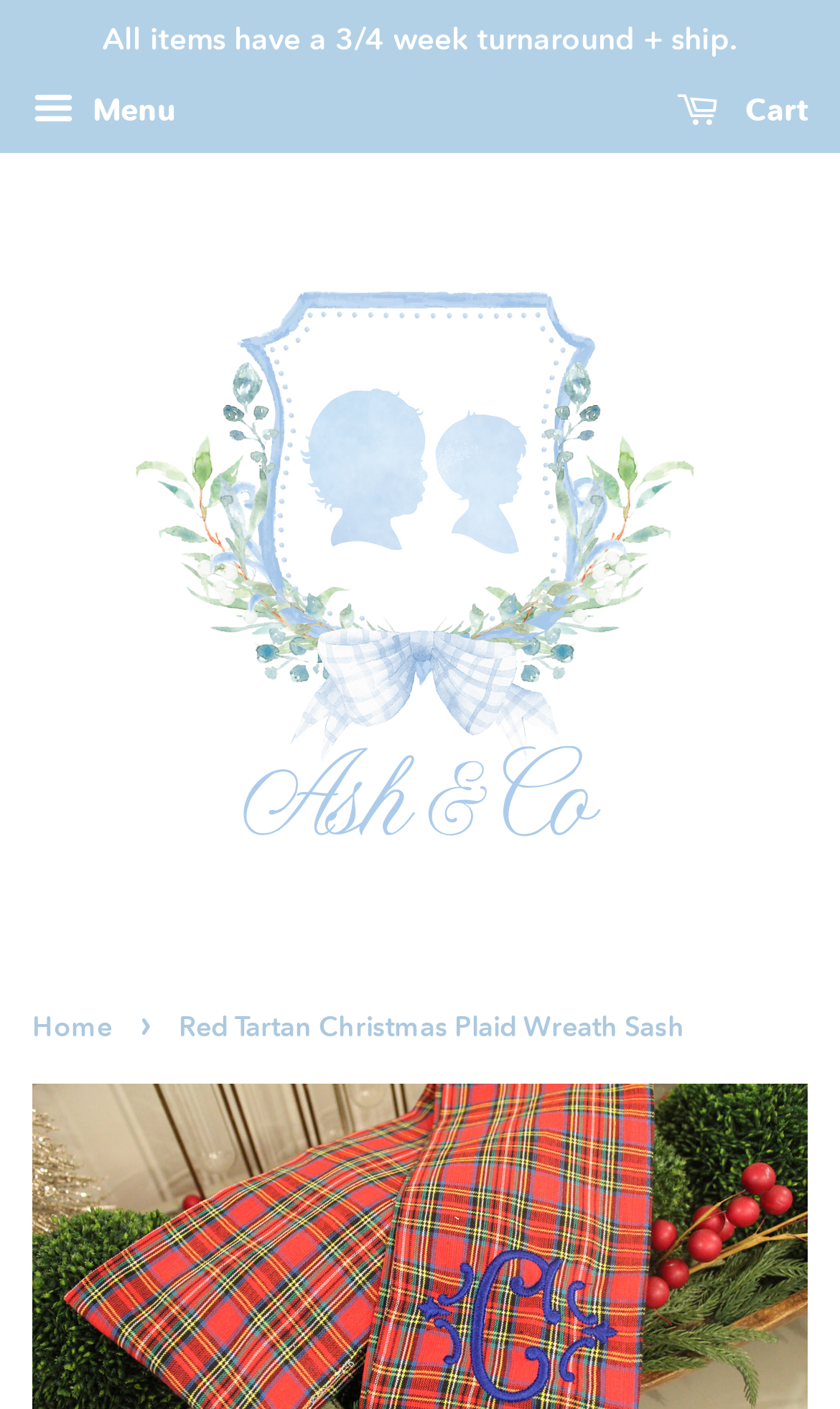What is the current page about?
Please respond to the question with a detailed and thorough explanation.

I inferred this from the static text element in the breadcrumbs navigation, which states 'Red Tartan Christmas Plaid Wreath Sash'. This suggests that the current page is about a specific type of wreath sash.